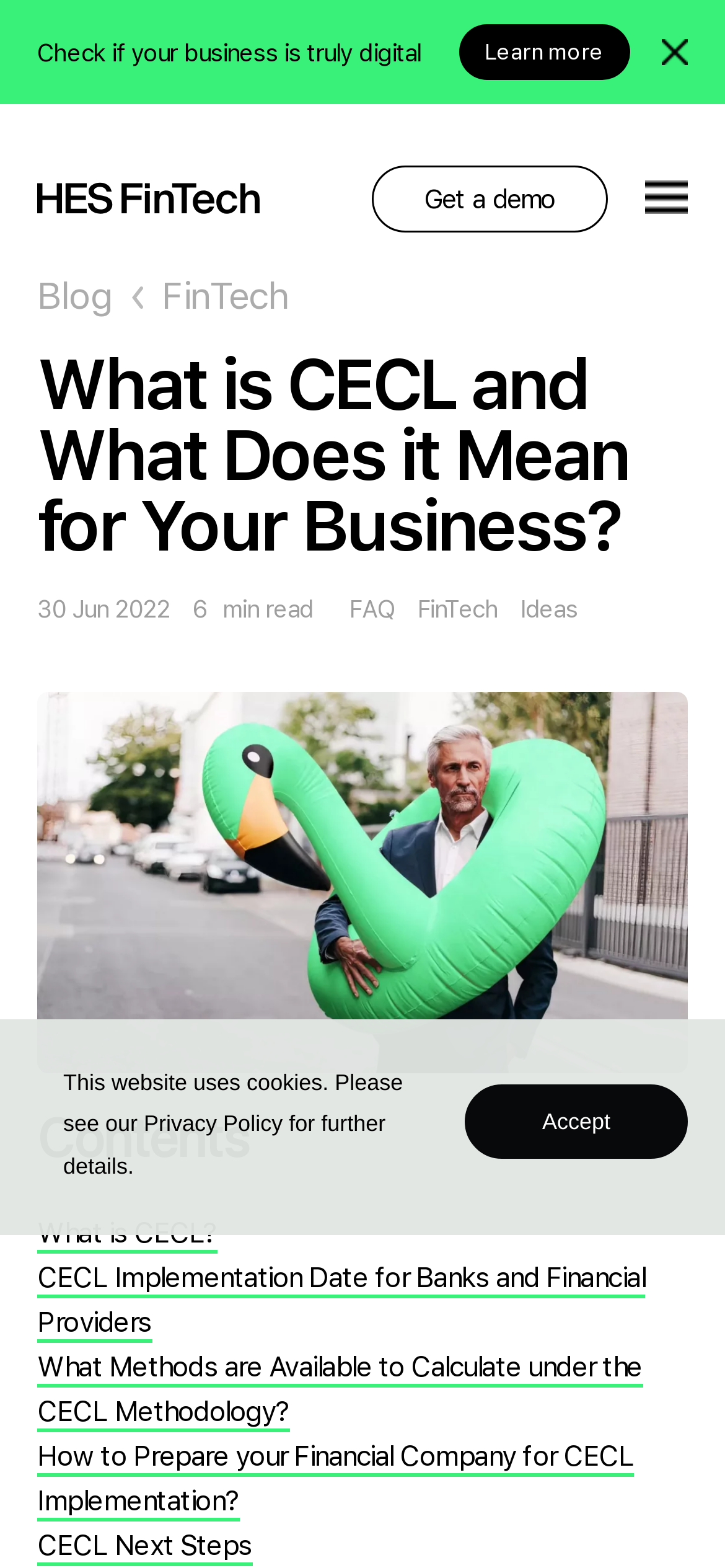Answer briefly with one word or phrase:
What is the topic of the article?

CECL